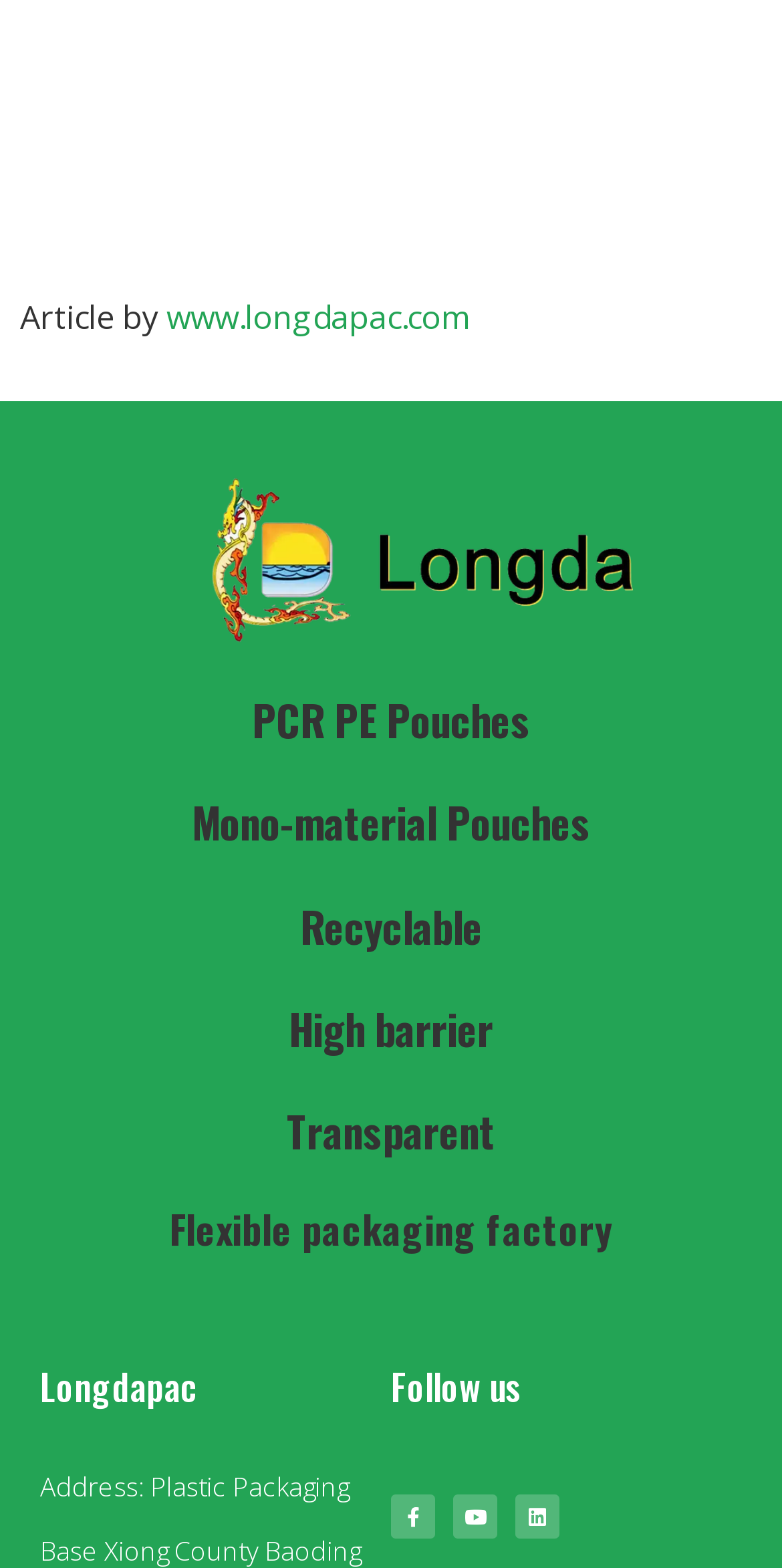What is the theme of the webpage?
Using the image, answer in one word or phrase.

Packaging